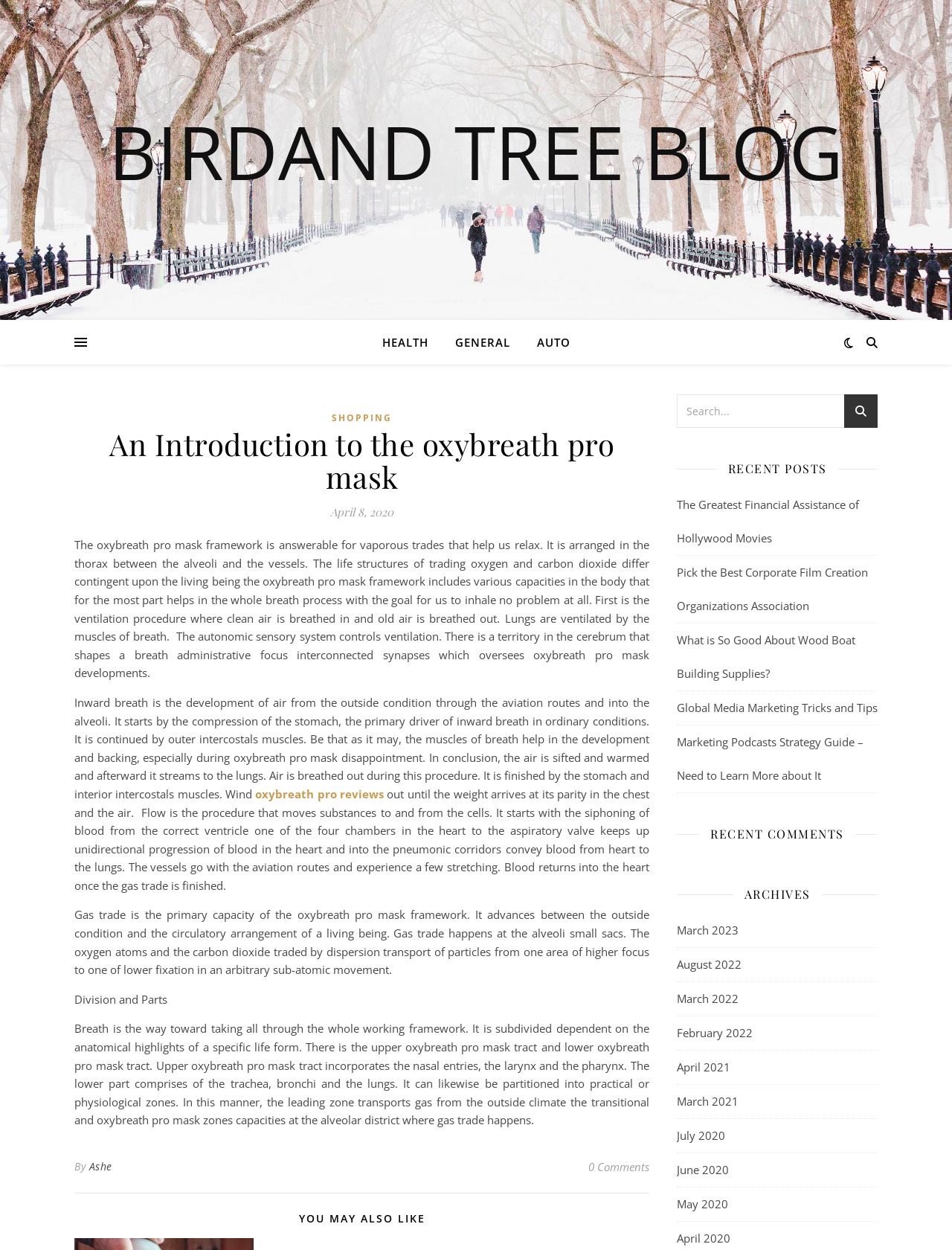Determine the bounding box coordinates of the element that should be clicked to execute the following command: "Search for something".

[0.711, 0.315, 0.922, 0.342]